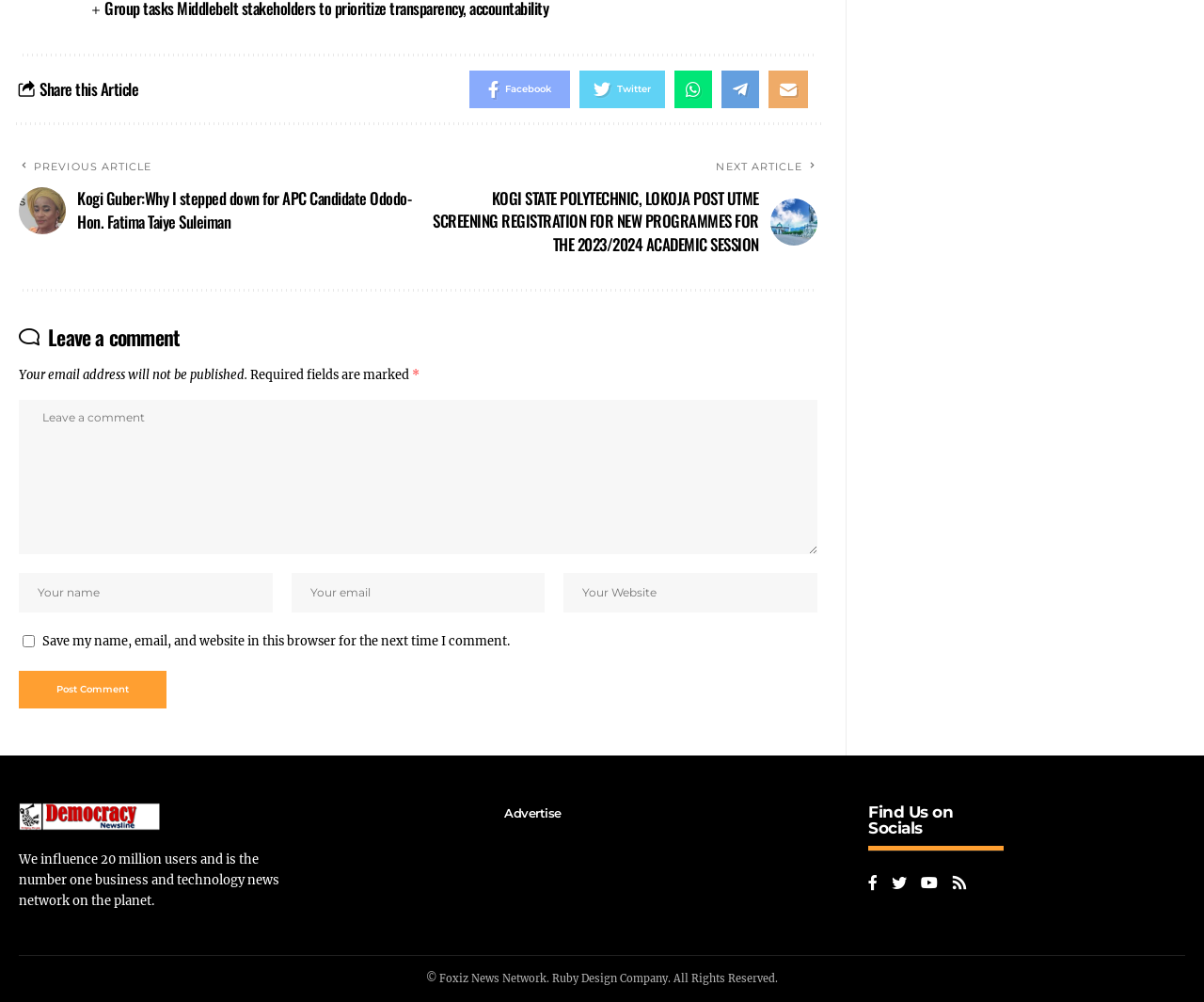Identify the bounding box coordinates of the element to click to follow this instruction: 'Advertise on this website'. Ensure the coordinates are four float values between 0 and 1, provided as [left, top, right, bottom].

[0.419, 0.801, 0.531, 0.826]